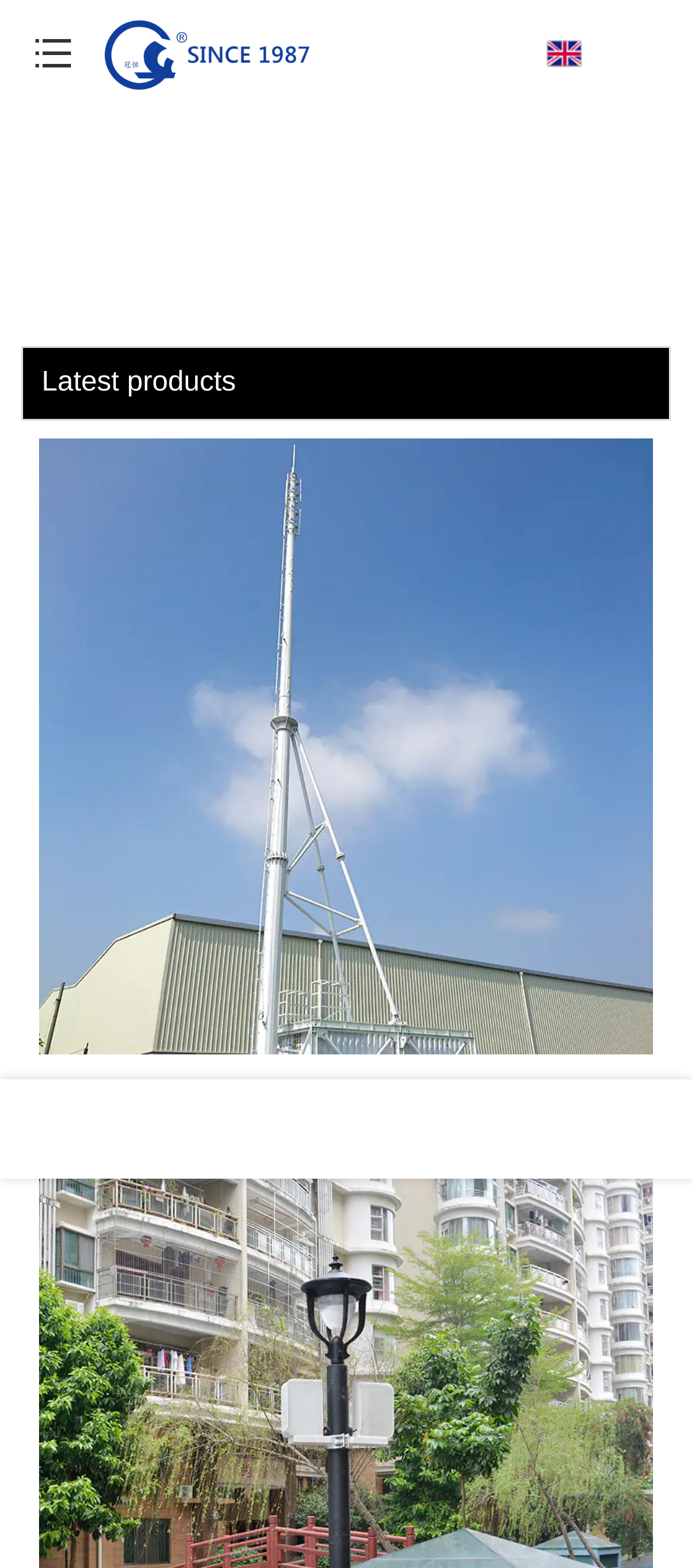Is there a search button on the page?
Using the visual information, respond with a single word or phrase.

Yes